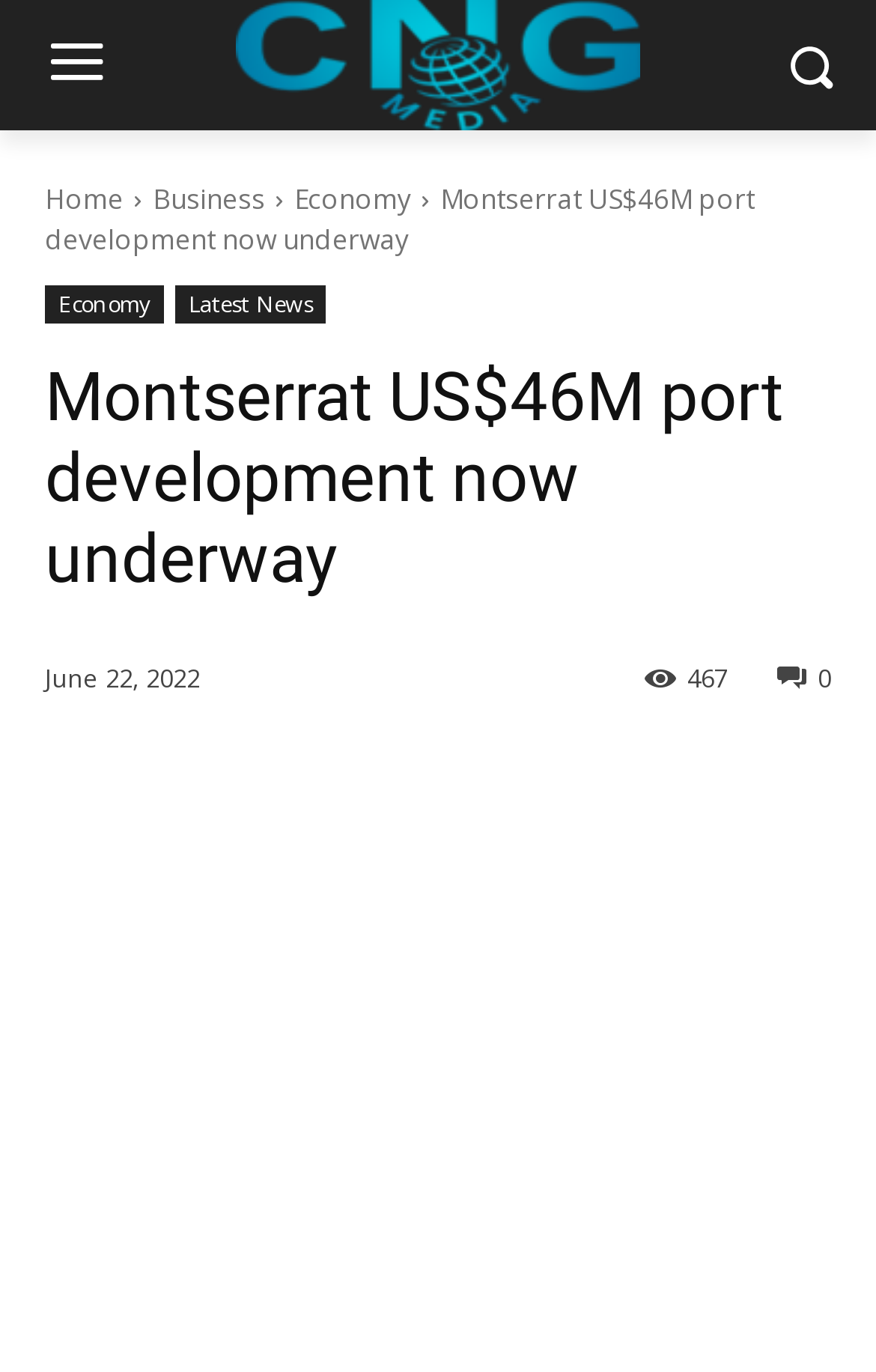What is the category of the news article?
Answer briefly with a single word or phrase based on the image.

Economy